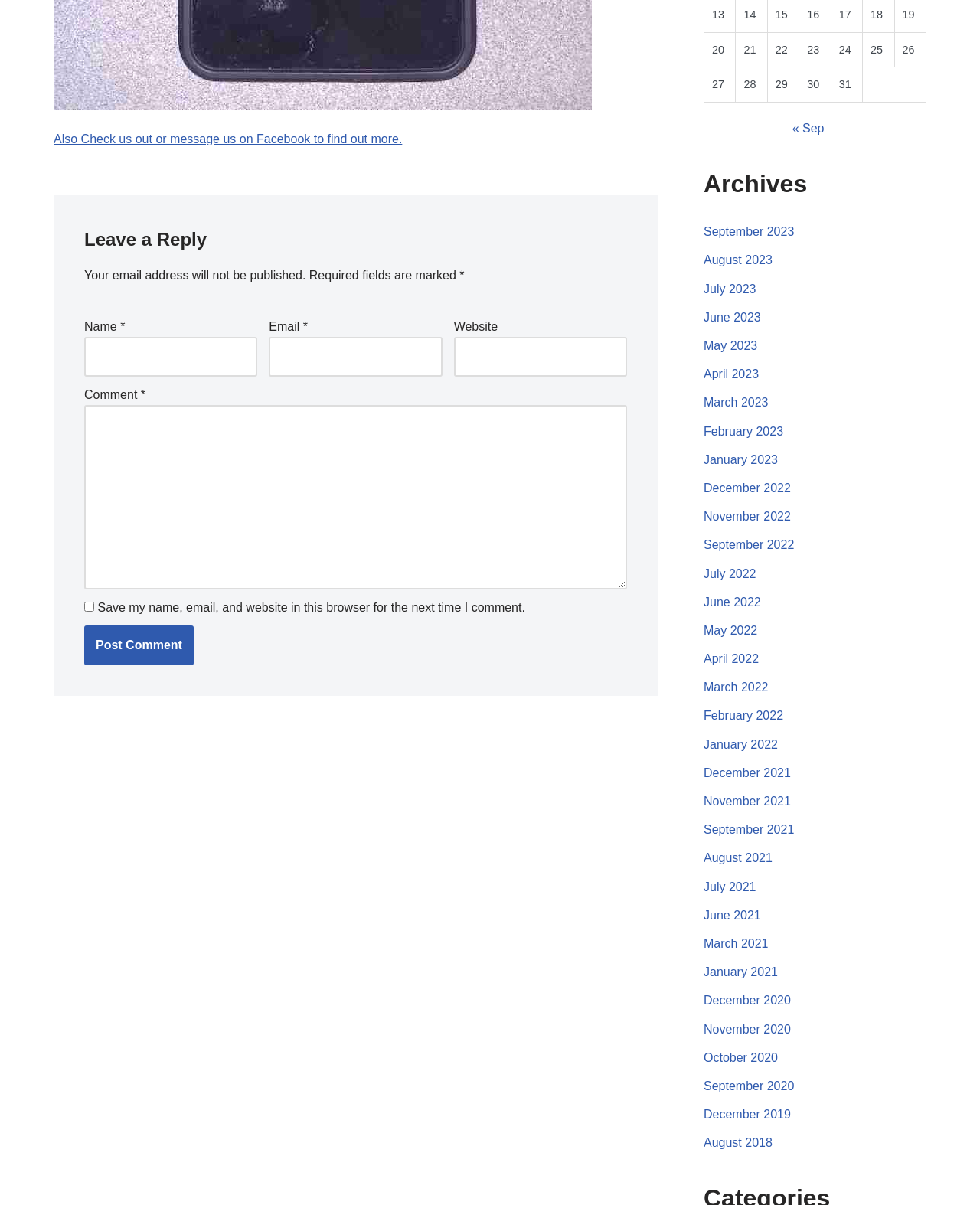Using the information in the image, give a detailed answer to the following question: What is the link to the previous month?

The link to the previous month is located in the 'Previous and next months' navigation section and is labeled '« Sep', indicating that it links to September.